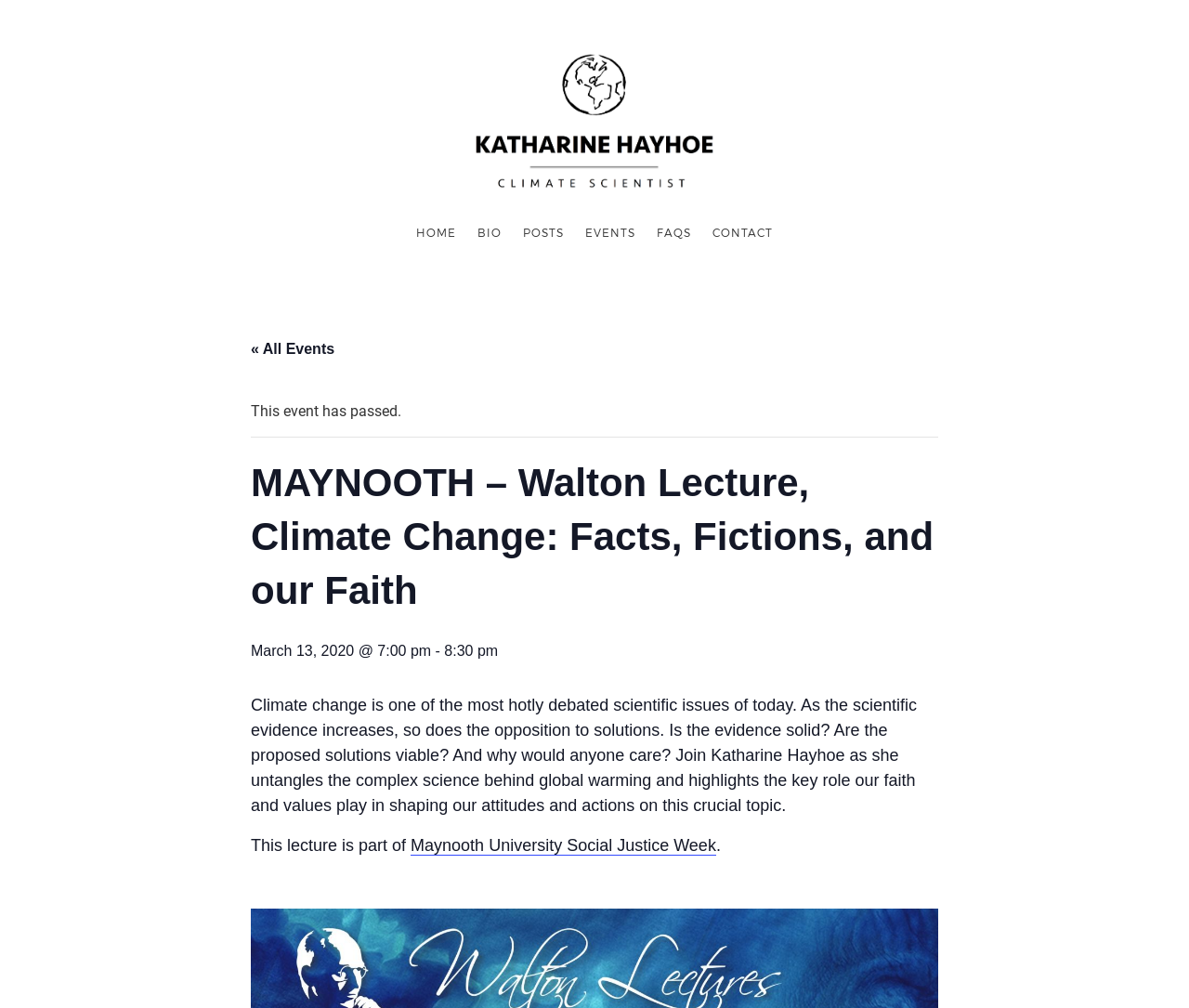When did the Walton Lecture take place?
Use the information from the screenshot to give a comprehensive response to the question.

I found the answer by looking at the heading element 'March 13, 2020 @ 7:00 pm - 8:30 pm' which indicates the date and time of the Walton Lecture.